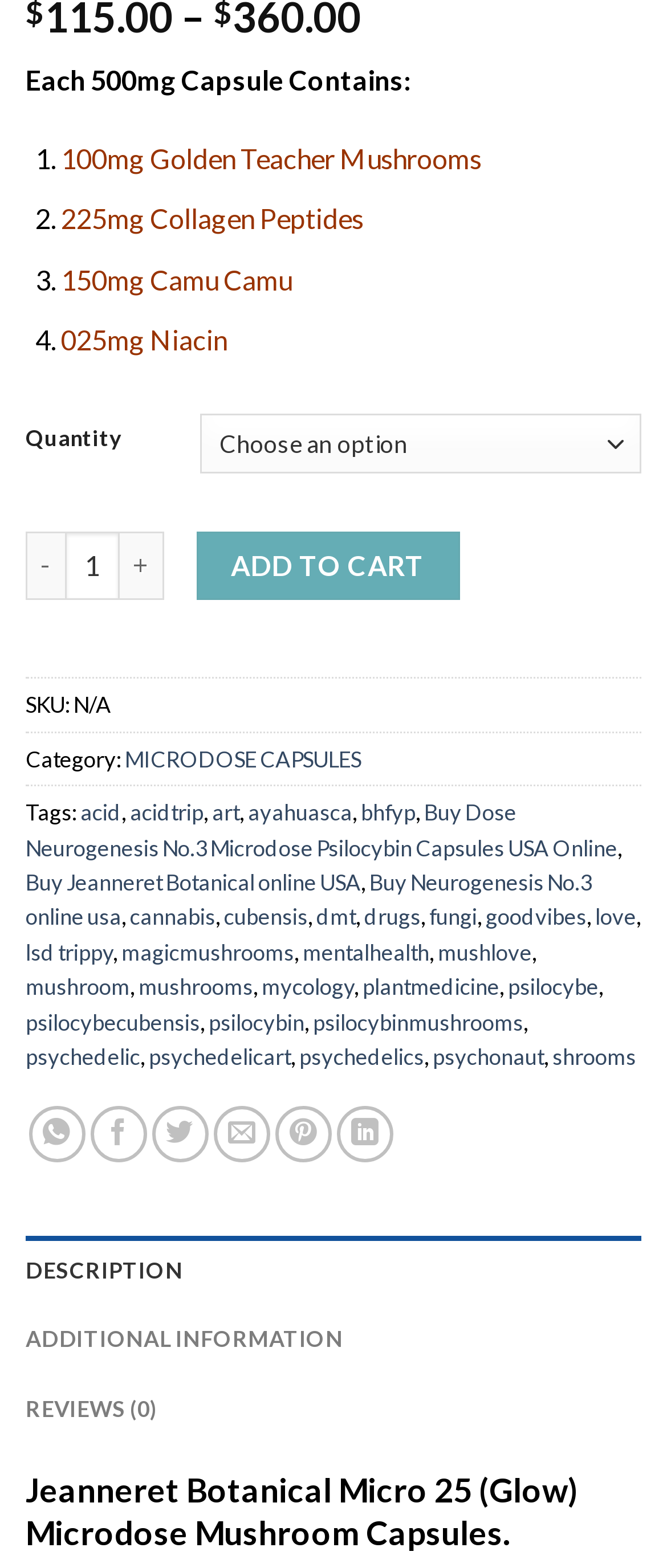Answer the question below in one word or phrase:
What is the quantity of Golden Teacher Mushrooms in each capsule?

100mg